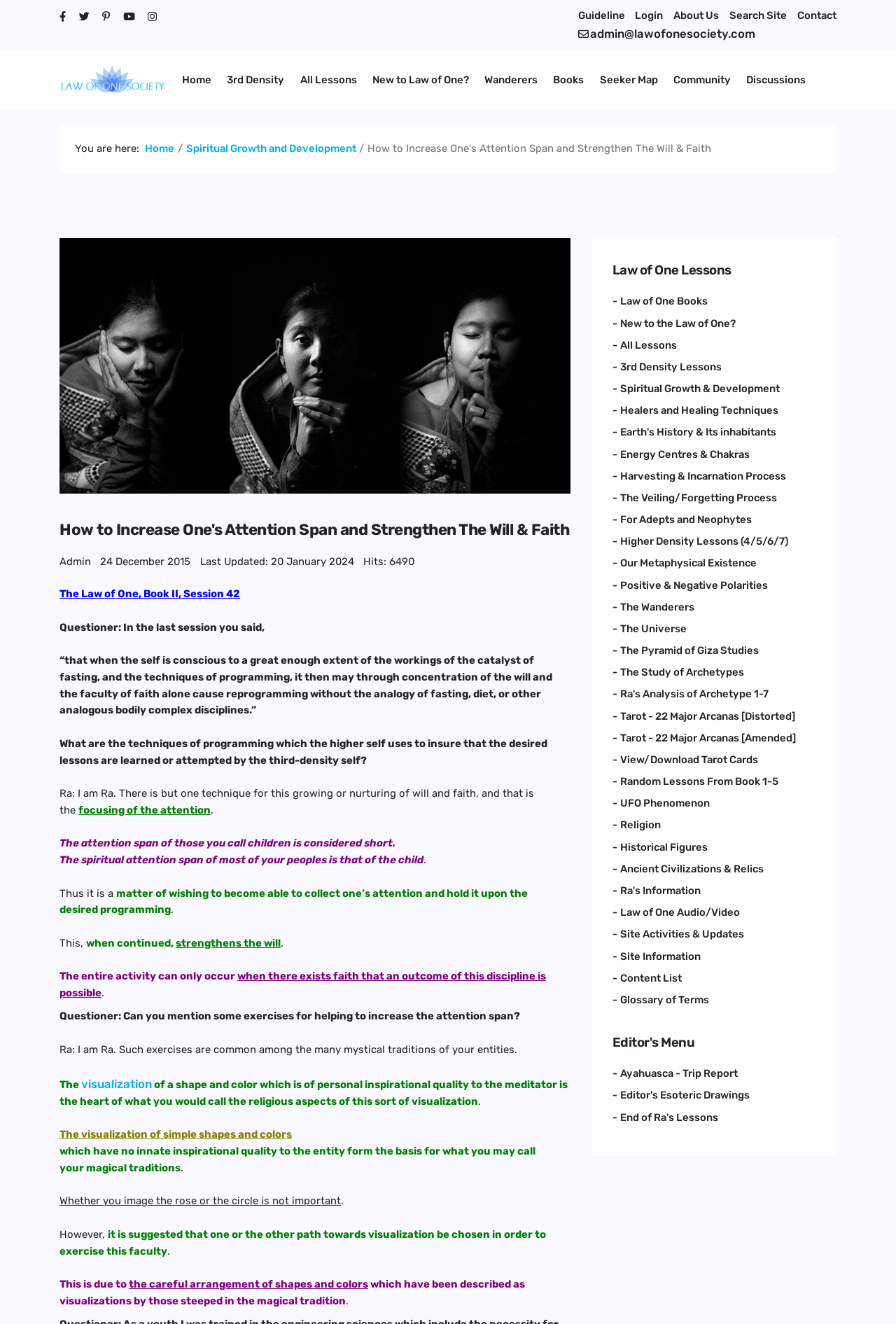Locate the primary heading on the webpage and return its text.

How to Increase One's Attention Span and Strengthen The Will & Faith